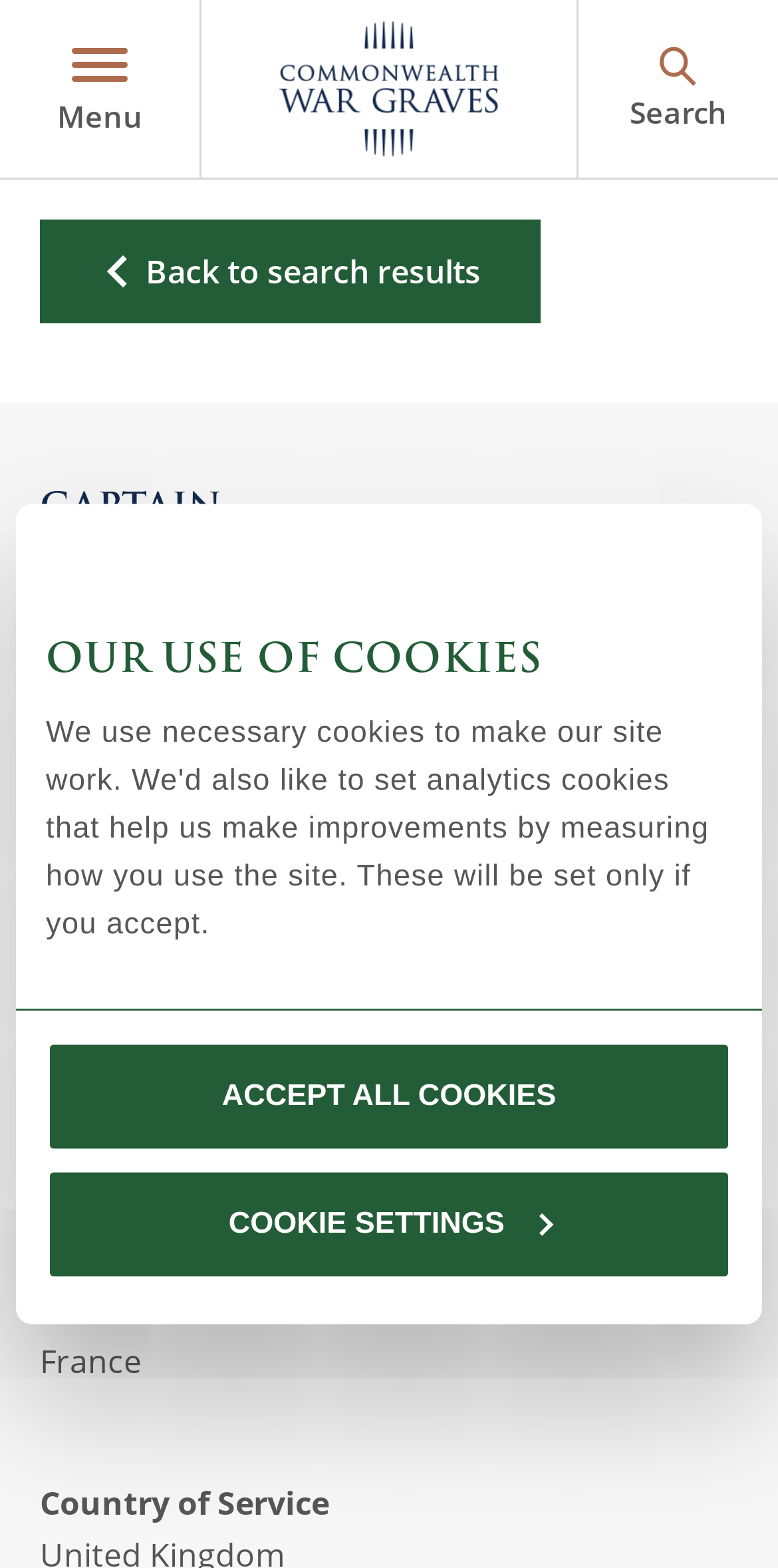Find the bounding box coordinates of the area to click in order to follow the instruction: "Open the 'FIND RECORDS' menu".

[0.051, 0.155, 0.462, 0.187]